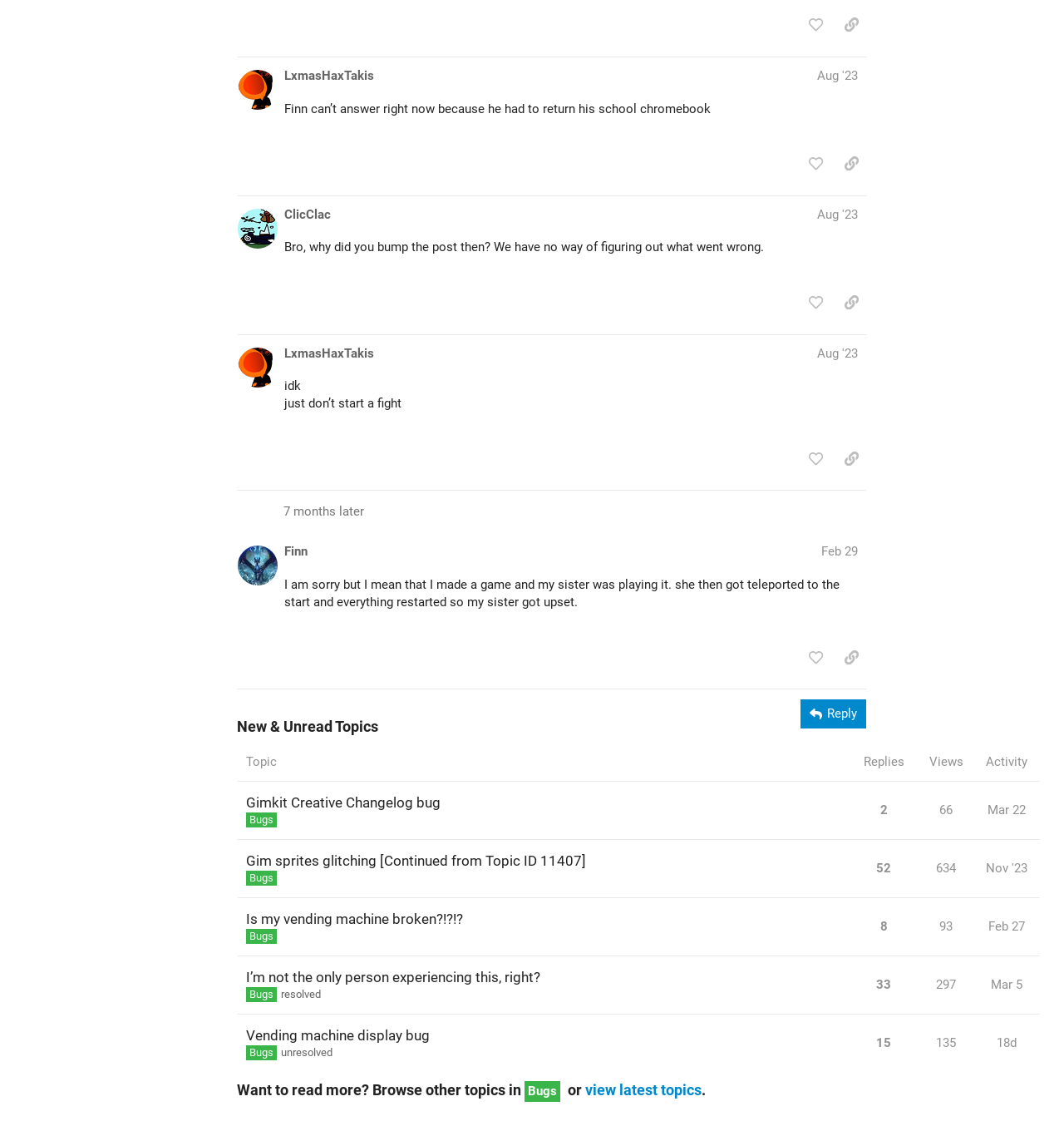Reply to the question with a brief word or phrase: What is the topic of the post made by Finn on Feb 29?

A game issue